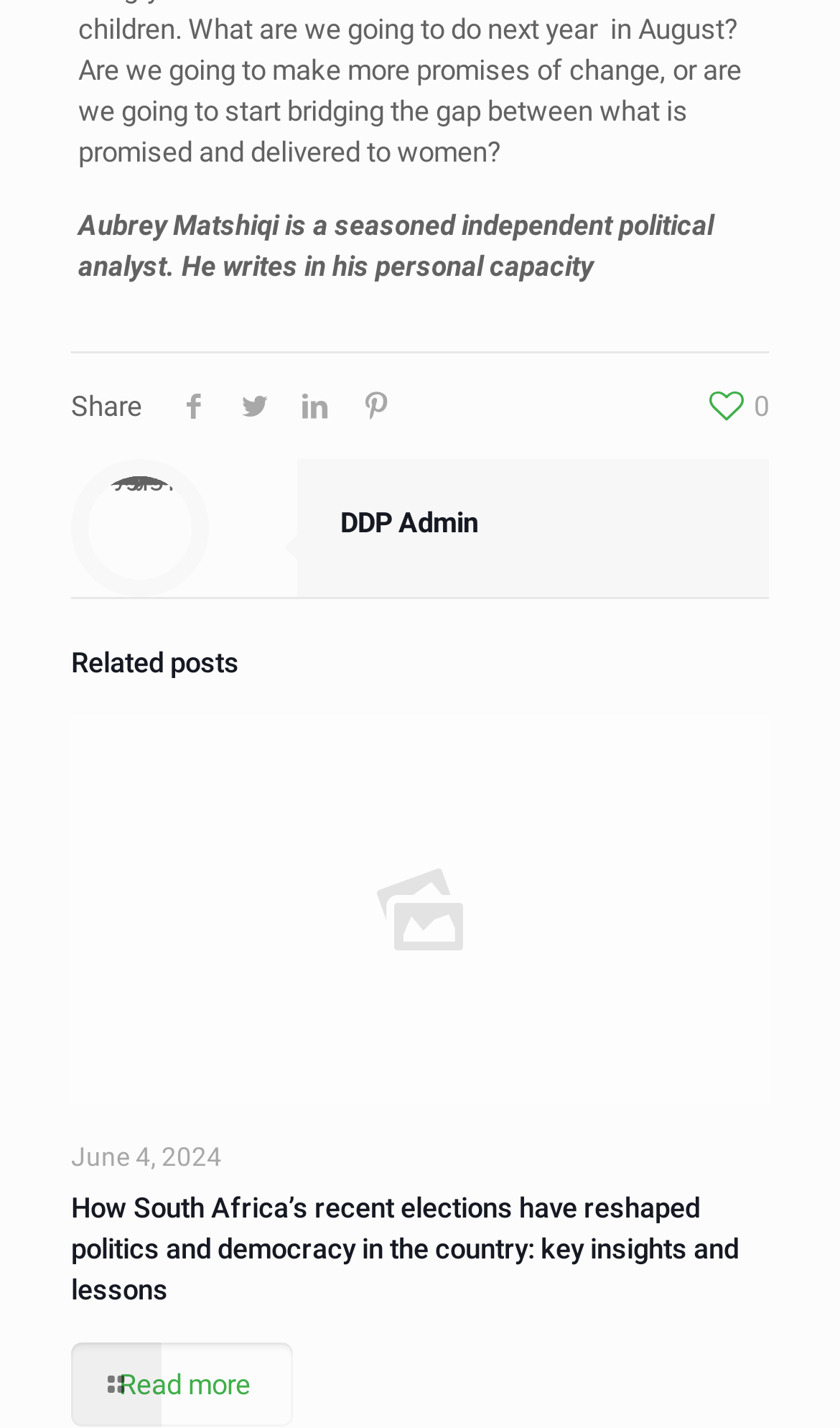Provide the bounding box coordinates of the HTML element described by the text: "0". The coordinates should be in the format [left, top, right, bottom] with values between 0 and 1.

[0.836, 0.27, 0.915, 0.299]